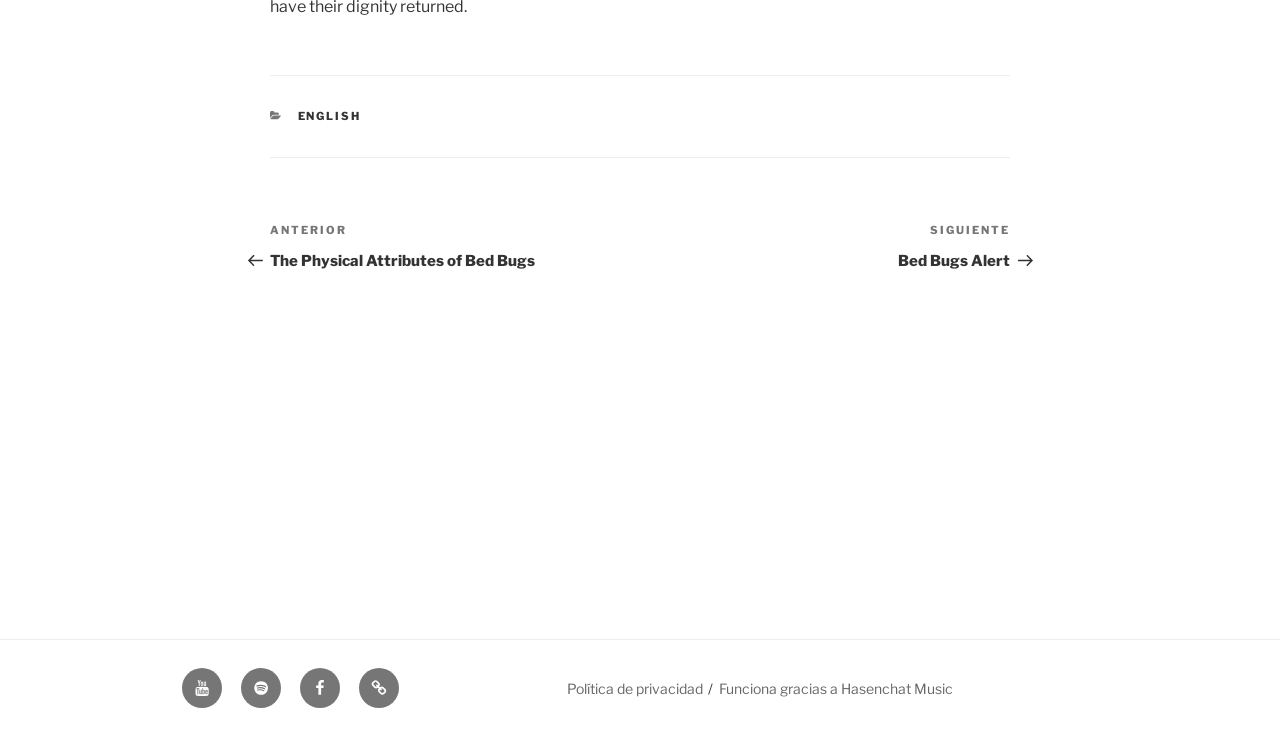Please identify the bounding box coordinates of the element's region that should be clicked to execute the following instruction: "Go to previous entry". The bounding box coordinates must be four float numbers between 0 and 1, i.e., [left, top, right, bottom].

[0.211, 0.301, 0.5, 0.367]